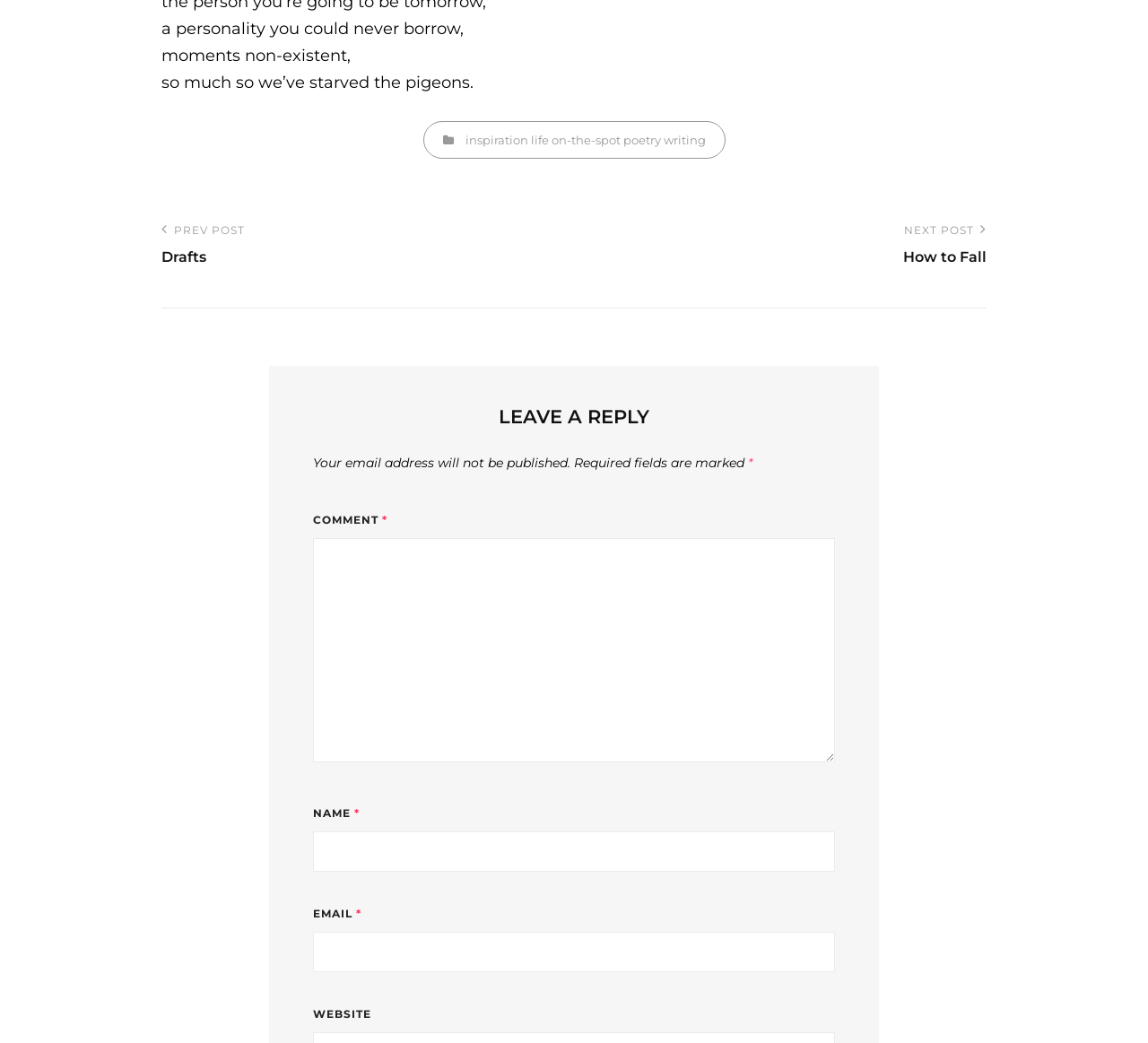Locate the bounding box coordinates of the region to be clicked to comply with the following instruction: "enter your name". The coordinates must be four float numbers between 0 and 1, in the form [left, top, right, bottom].

[0.273, 0.797, 0.727, 0.835]